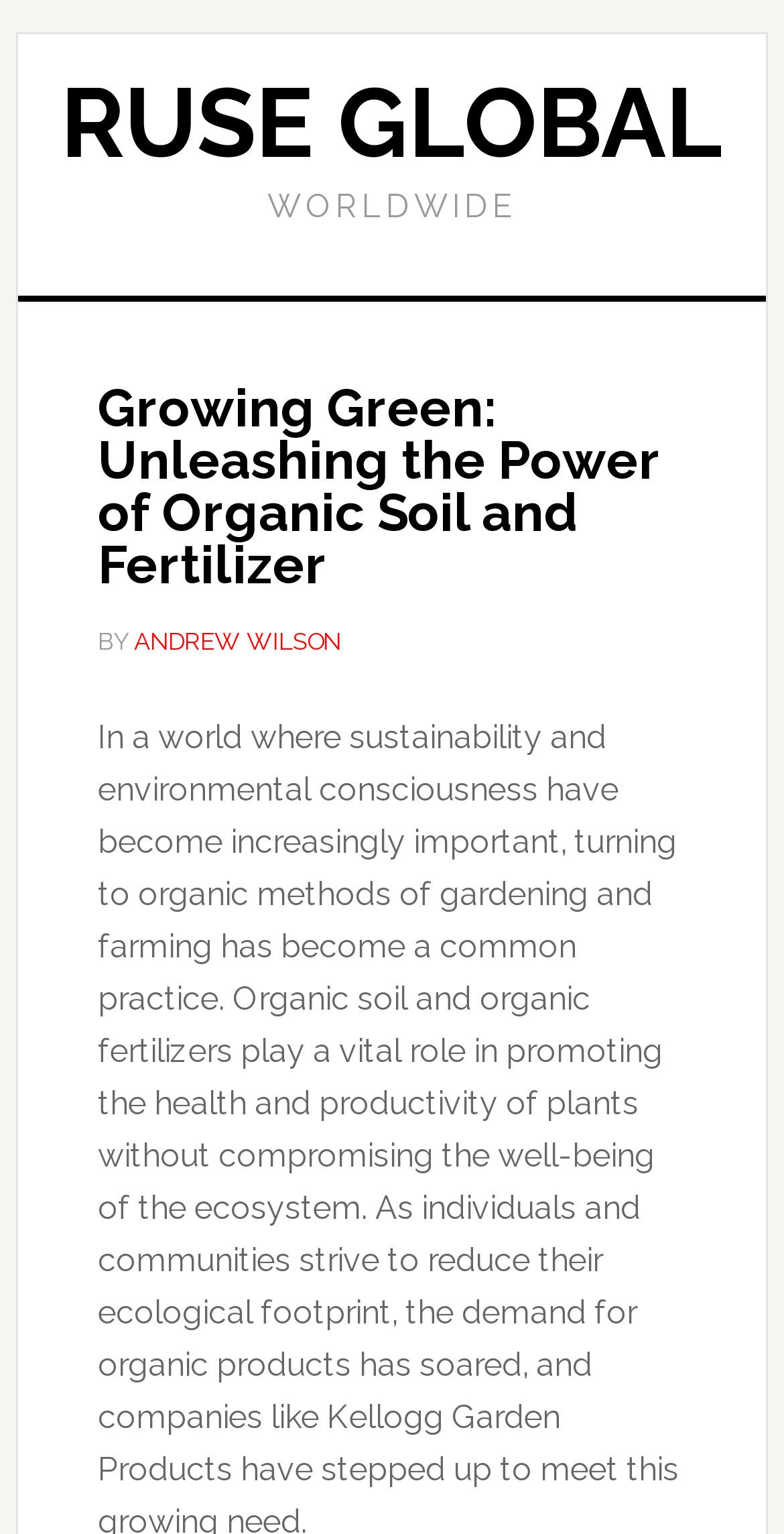Explain the webpage's layout and main content in detail.

The webpage is about organic gardening and farming, with a focus on sustainability and environmental consciousness. At the top left corner, there is a "Skip to content" link. To the right of this link, the website's title "RUSE GLOBAL" is prominently displayed, taking up most of the top section of the page. Below this, the text "WORLDWIDE" is centered.

The main content of the page is headed by a title "Growing Green: Unleashing the Power of Organic Soil and Fertilizer", which is positioned roughly in the middle of the page. This title is followed by the author's name, "ANDREW WILSON", which is linked and situated to the right of the text "BY".